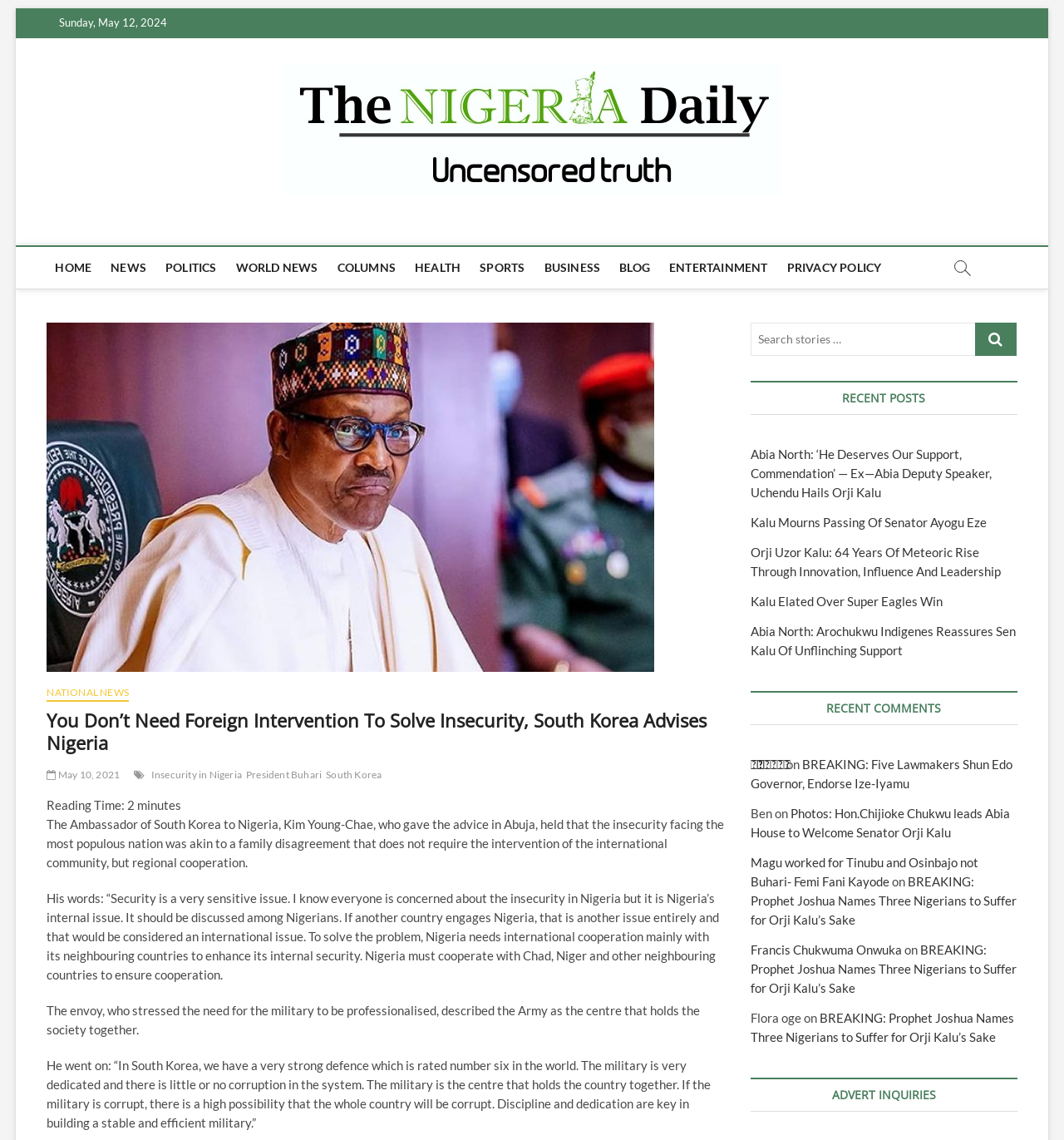Please identify the bounding box coordinates for the region that you need to click to follow this instruction: "Go to the home page".

None